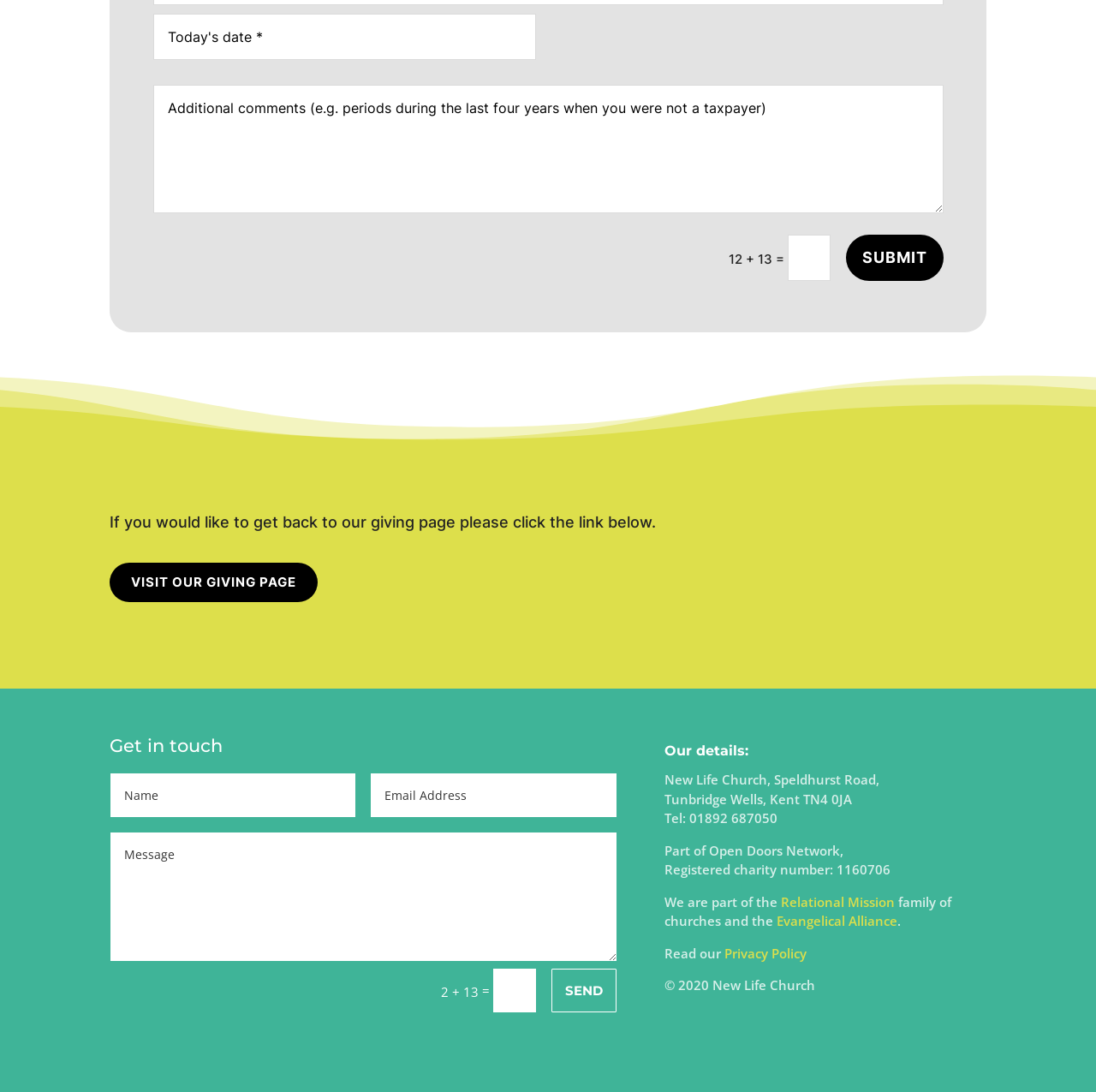Please determine the bounding box coordinates of the element to click in order to execute the following instruction: "Enter your calculation". The coordinates should be four float numbers between 0 and 1, specified as [left, top, right, bottom].

[0.719, 0.215, 0.758, 0.258]